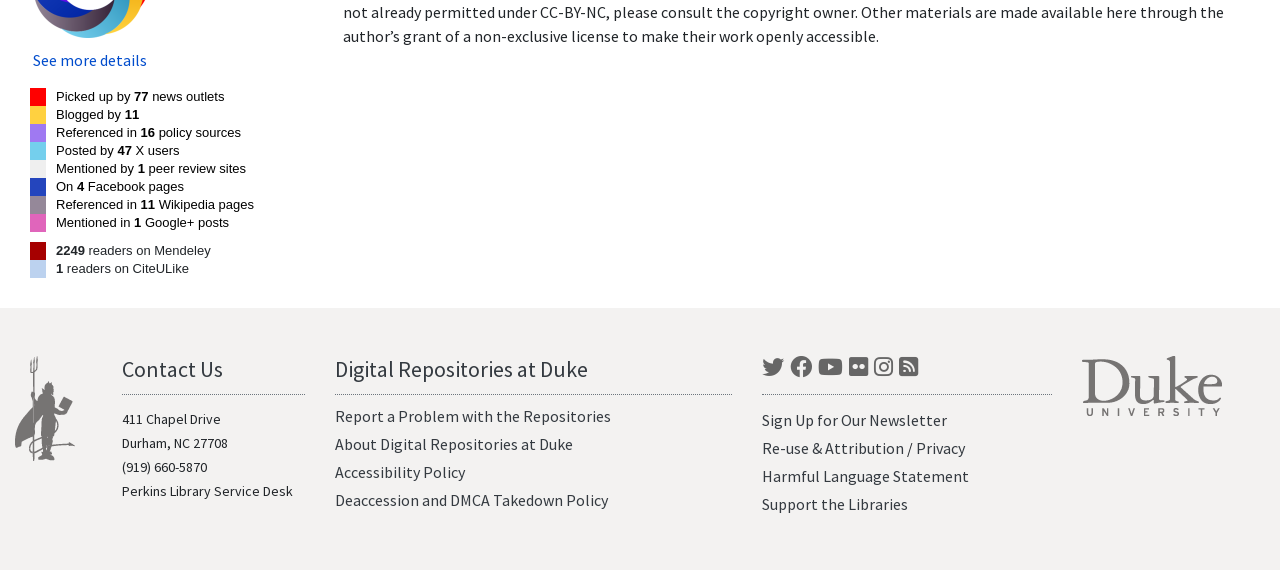Please provide the bounding box coordinates for the element that needs to be clicked to perform the instruction: "Contact Us". The coordinates must consist of four float numbers between 0 and 1, formatted as [left, top, right, bottom].

[0.095, 0.623, 0.174, 0.672]